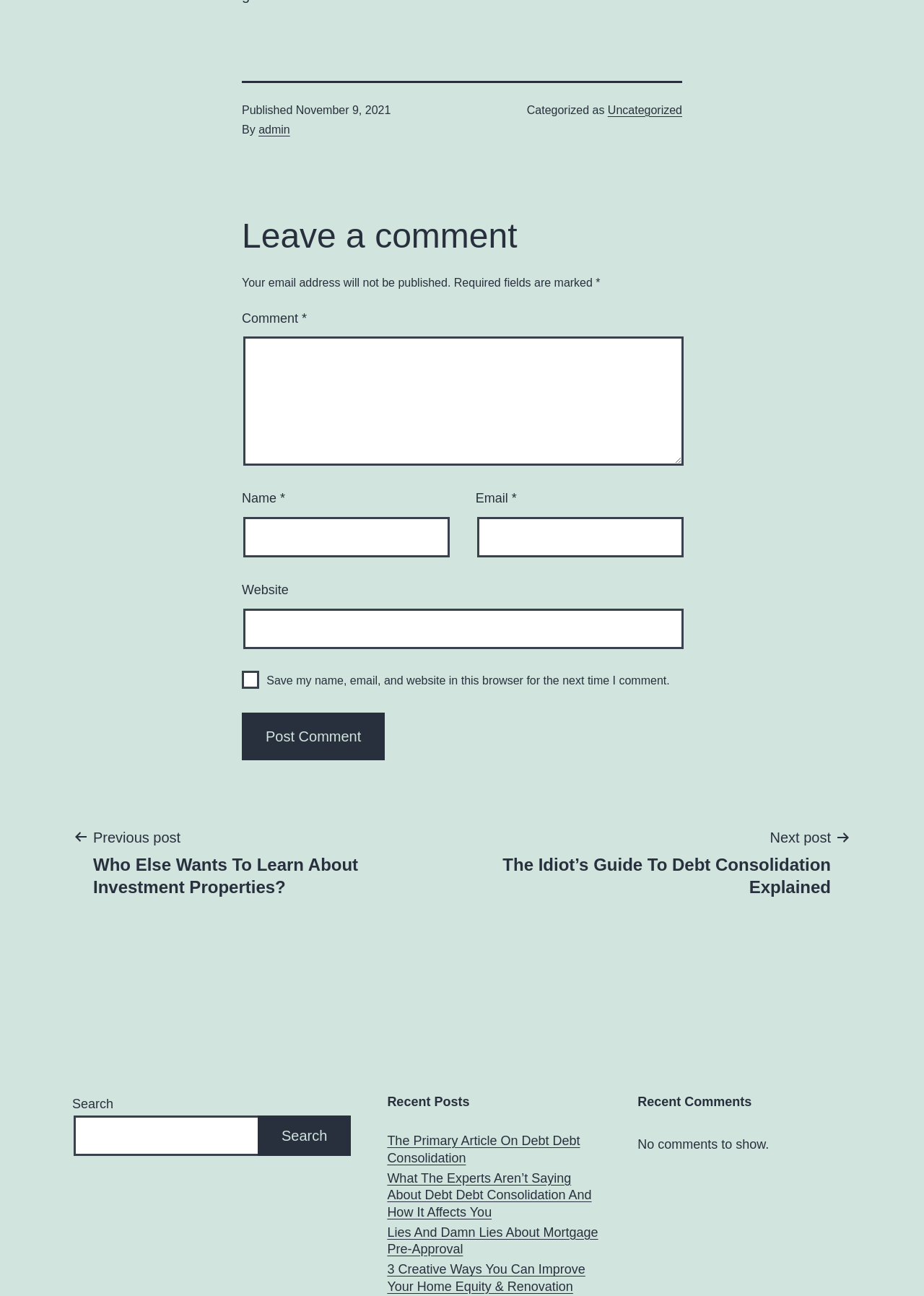What is the category of the current post?
Using the image, respond with a single word or phrase.

Uncategorized